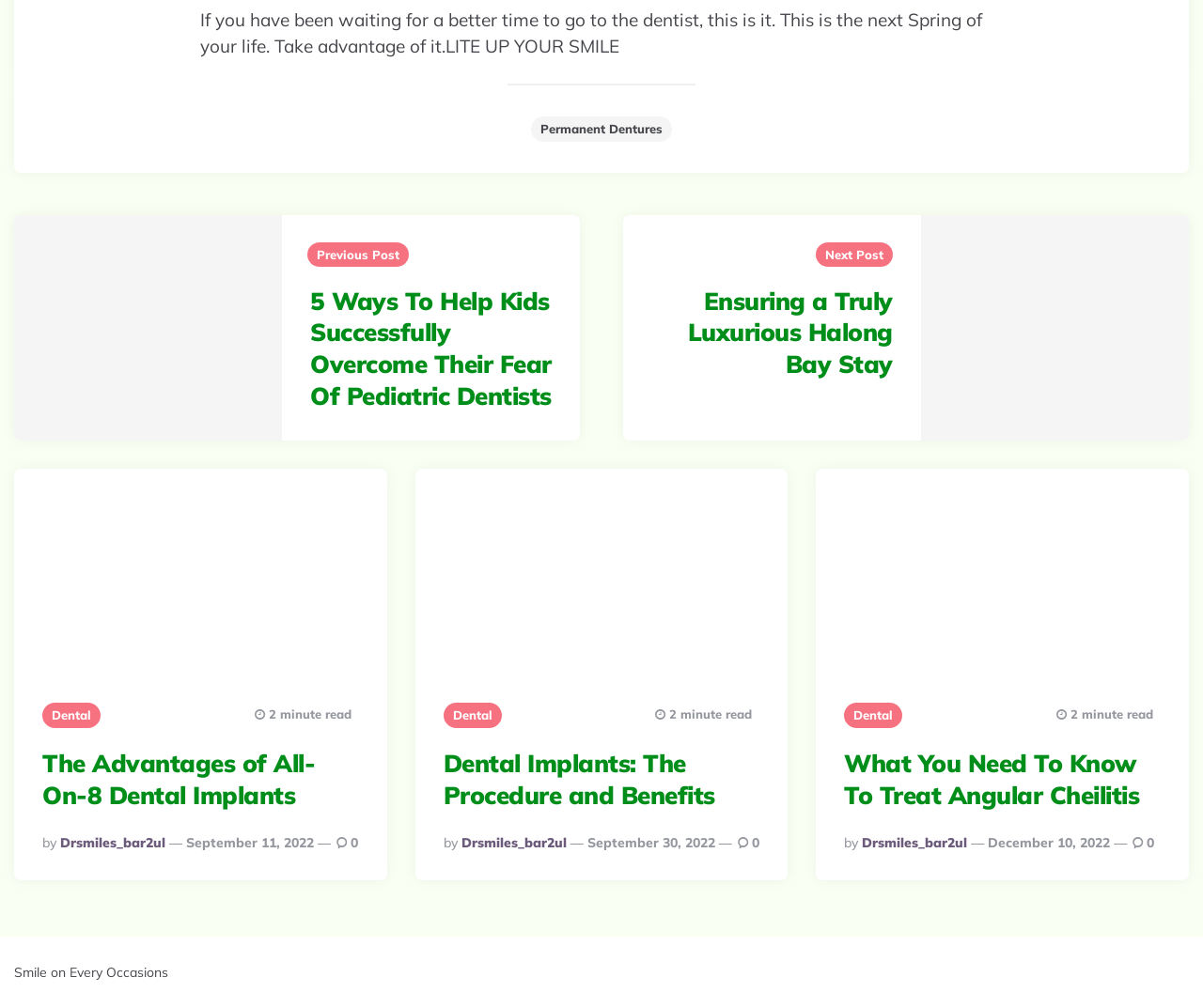Determine the bounding box coordinates of the clickable element to complete this instruction: "Explore 'Dental Implants: The Procedure and Benefits'". Provide the coordinates in the format of four float numbers between 0 and 1, [left, top, right, bottom].

[0.368, 0.742, 0.632, 0.805]